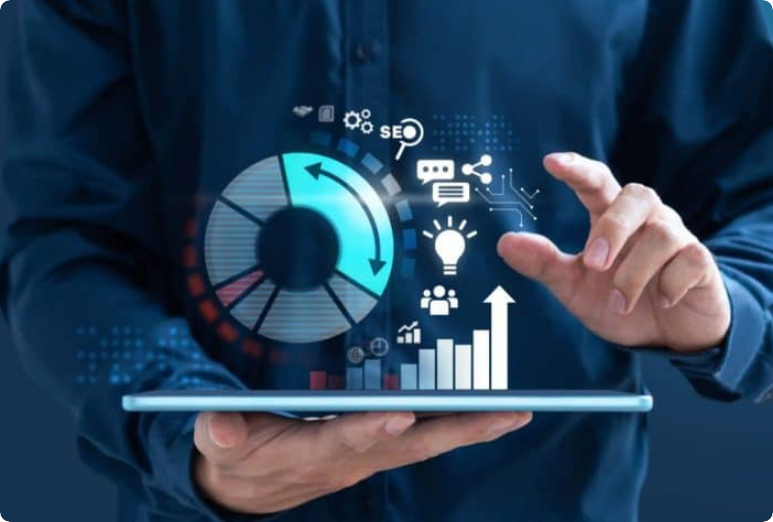What do the lightbulbs and bar graph icons suggest?
Analyze the image and deliver a detailed answer to the question.

The design features additional elements like lightbulbs and bar graph icons, which are often used to represent innovation, idea generation, and performance metrics, indicating the importance of creative thinking and data analysis in business growth.